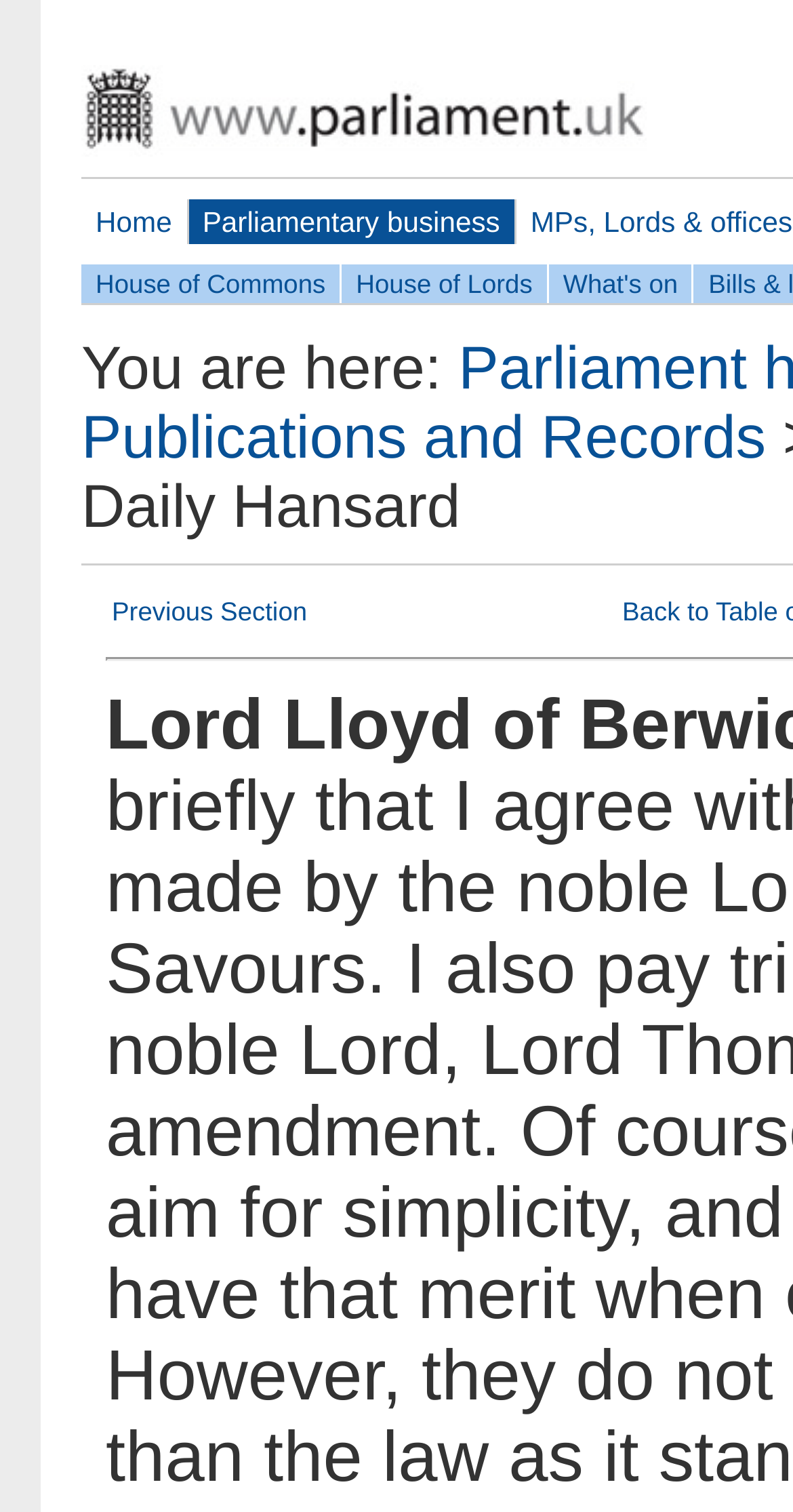Illustrate the webpage thoroughly, mentioning all important details.

The webpage is about the Lords Hansard text for March 31, 2003. At the top, there are six links in a row, including "Home", "Parliamentary business", "House of Commons", "House of Lords", and "What's on". Below these links, there is a text "You are here:" followed by a link to "Publications and Records". 

Underneath, there is a section titled "Daily Hansard". Within this section, there is a table cell containing a link to "Previous Section".